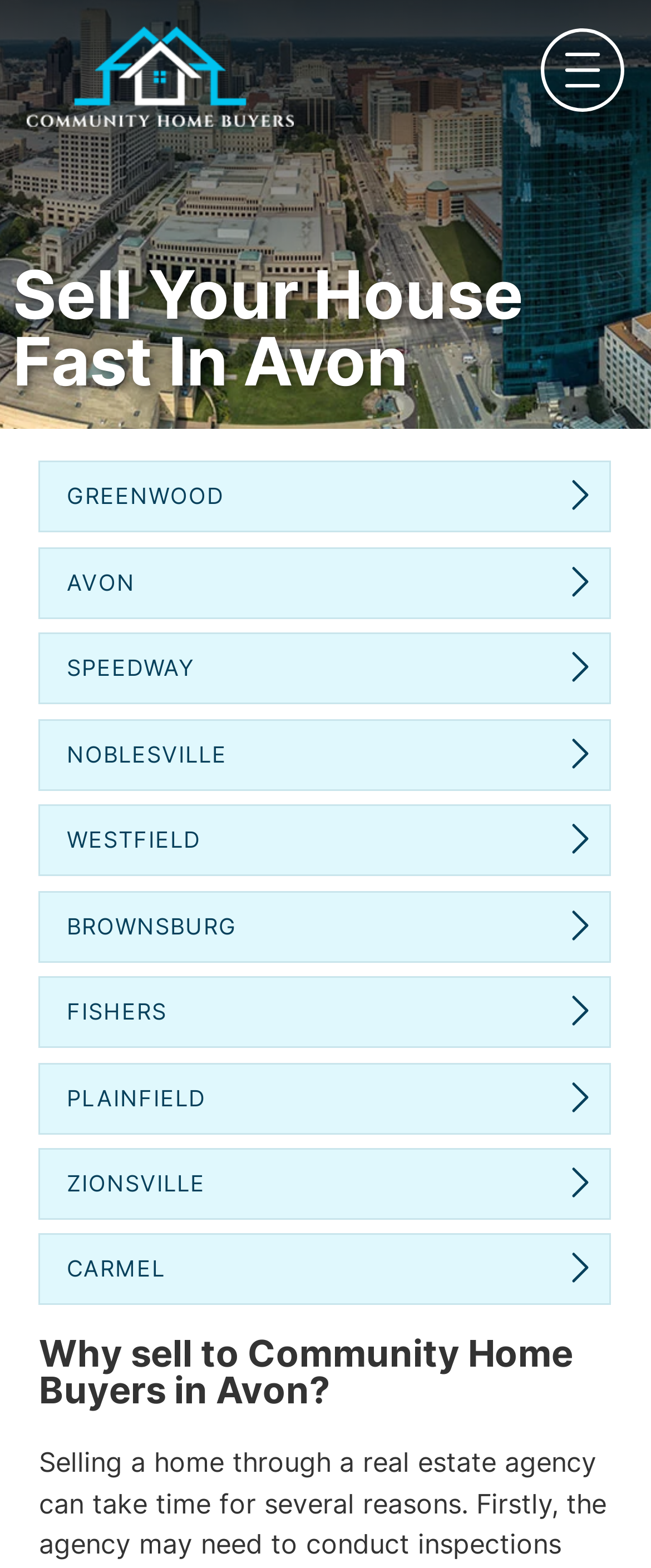Could you specify the bounding box coordinates for the clickable section to complete the following instruction: "Click the link to learn more about selling your house fast in Avon"?

[0.06, 0.294, 0.94, 0.34]